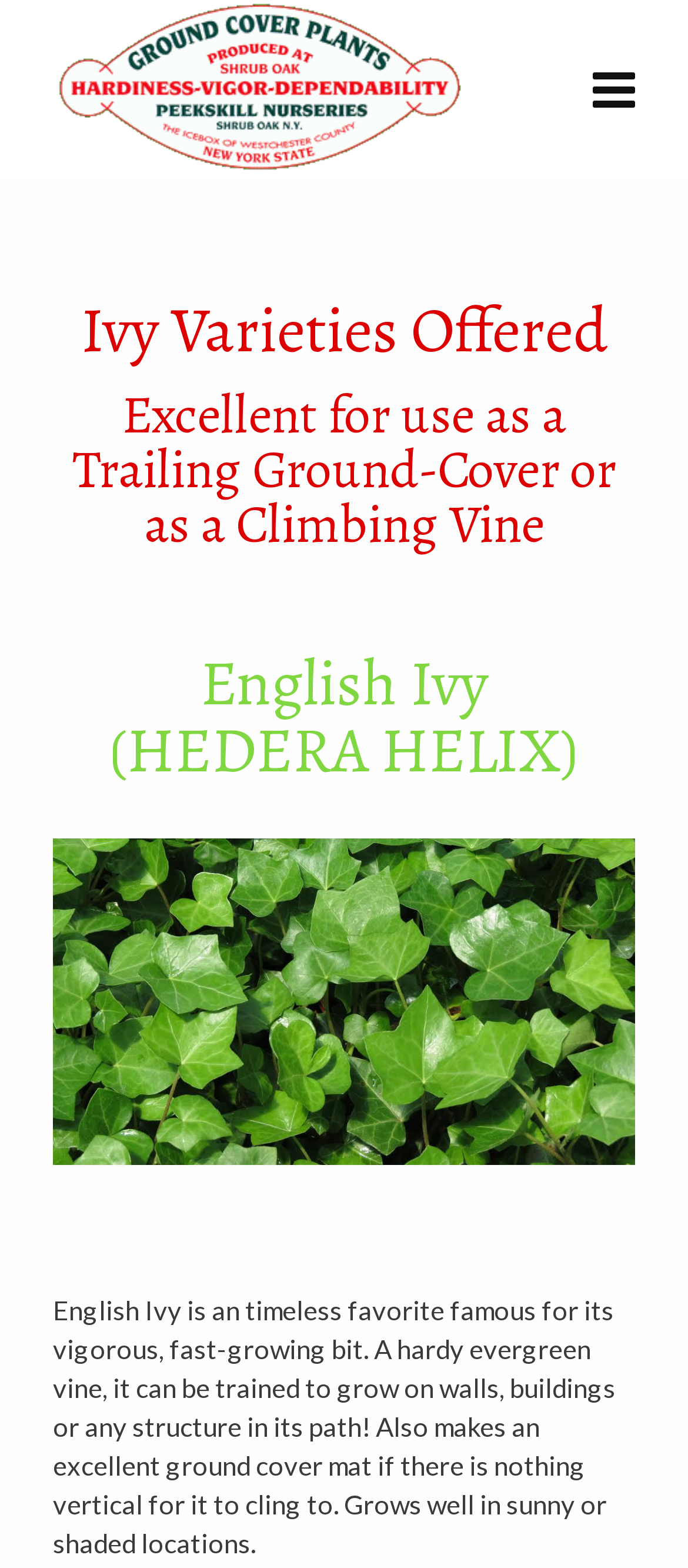What is the purpose of the image on the webpage?
Please use the visual content to give a single word or phrase answer.

To show English Ivy